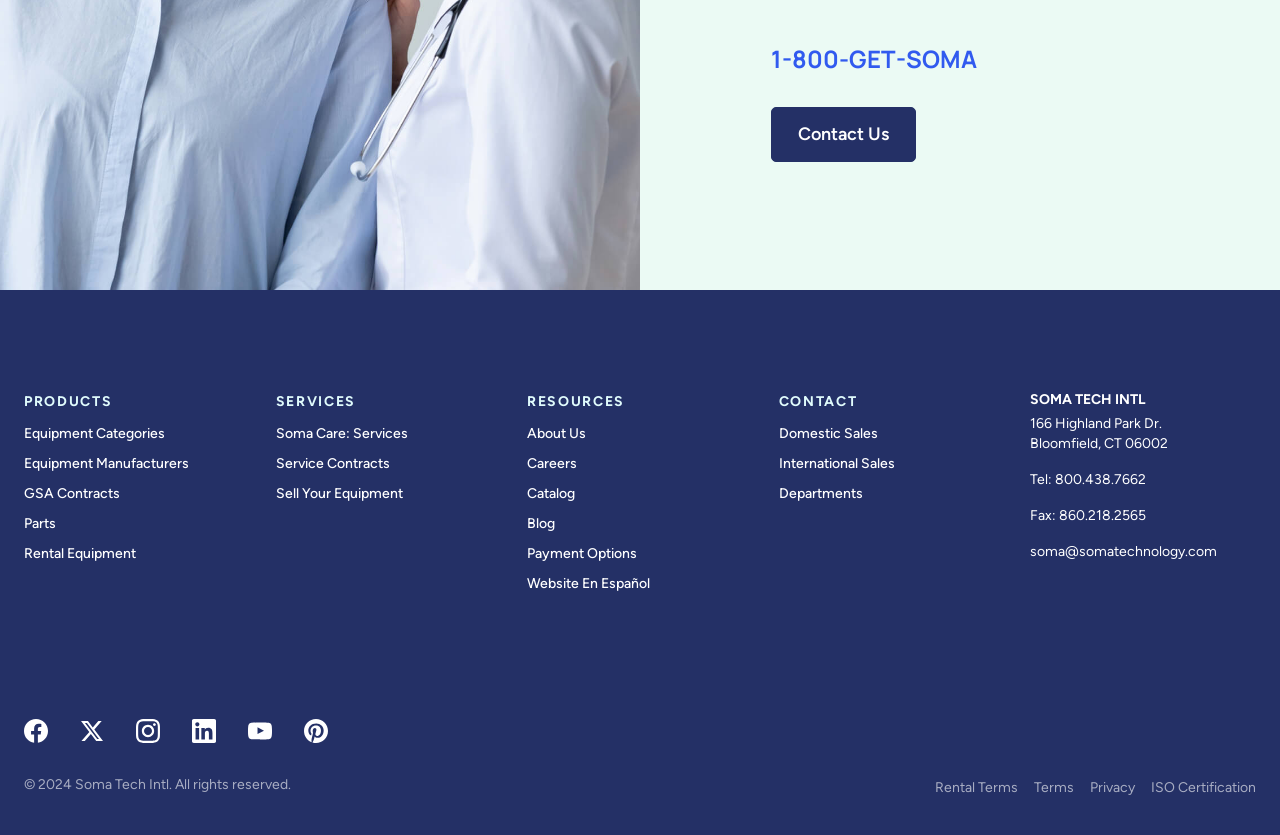Identify the bounding box coordinates for the UI element that matches this description: "Equipment Manufacturers".

[0.019, 0.544, 0.148, 0.568]